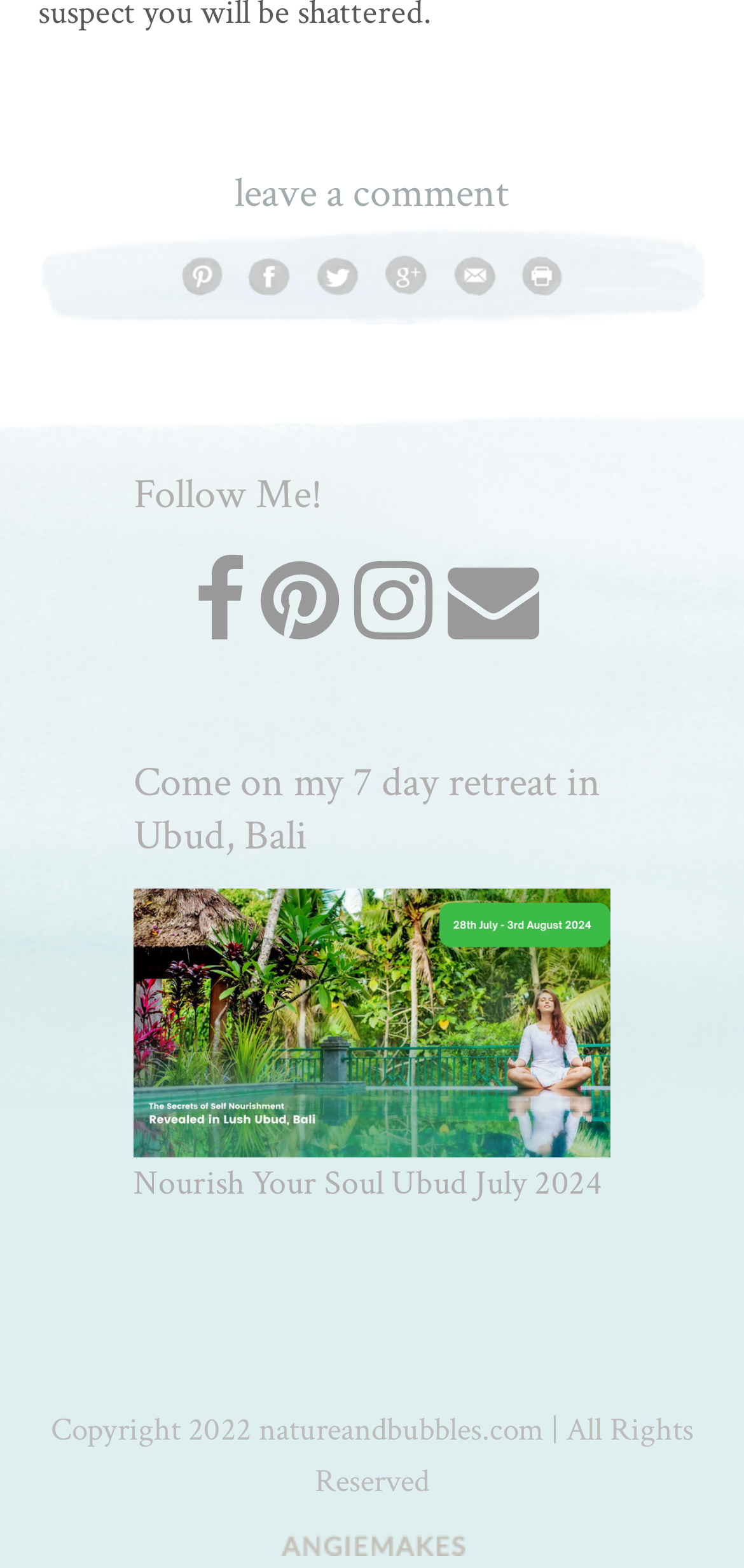Please identify the bounding box coordinates of the element's region that I should click in order to complete the following instruction: "email this to someone". The bounding box coordinates consist of four float numbers between 0 and 1, i.e., [left, top, right, bottom].

[0.609, 0.162, 0.666, 0.188]